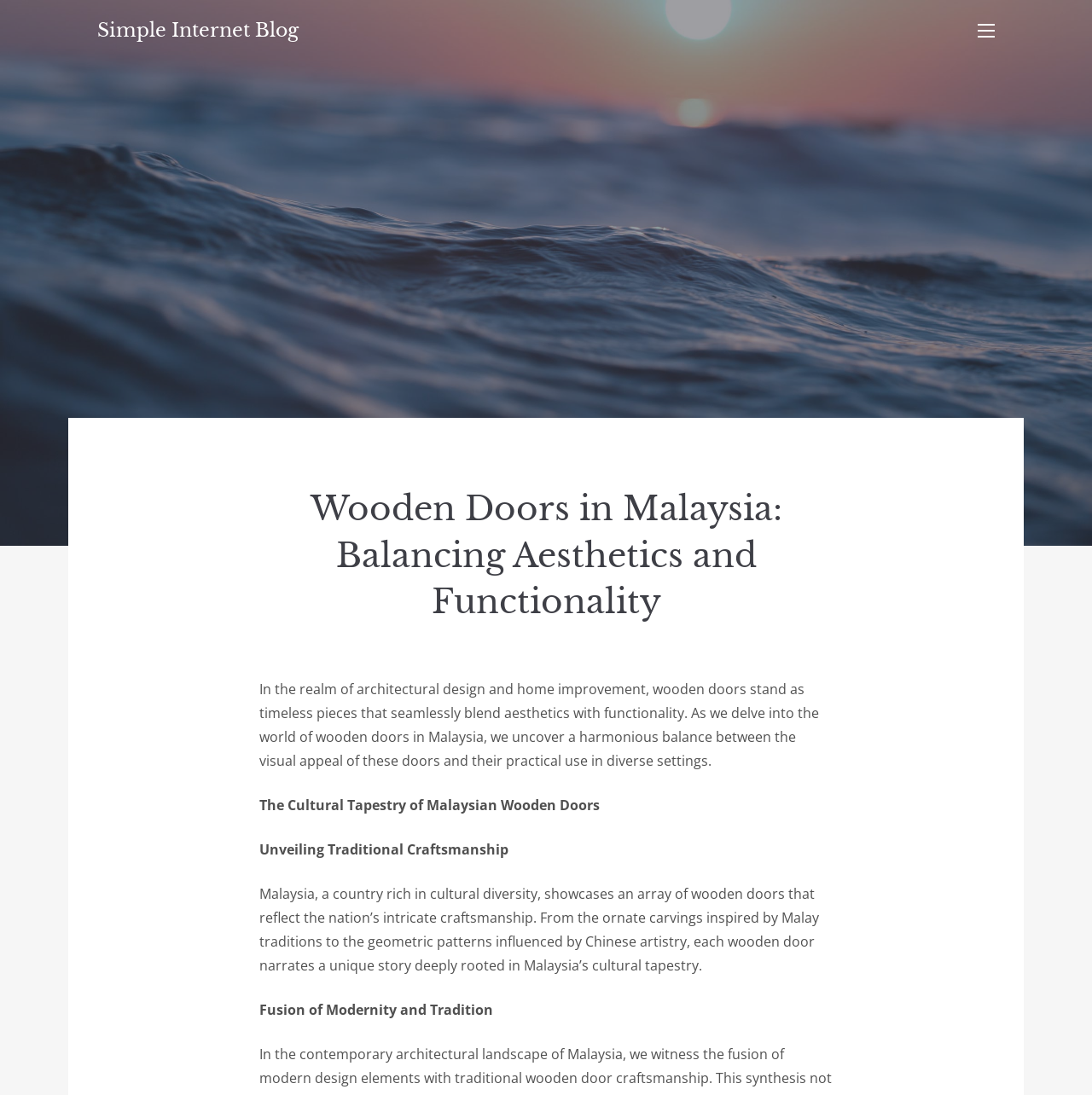Locate the UI element that matches the description parent_node: Duncan Roy's Blog in the webpage screenshot. Return the bounding box coordinates in the format (top-left x, top-left y, bottom-right x, bottom-right y), with values ranging from 0 to 1.

None